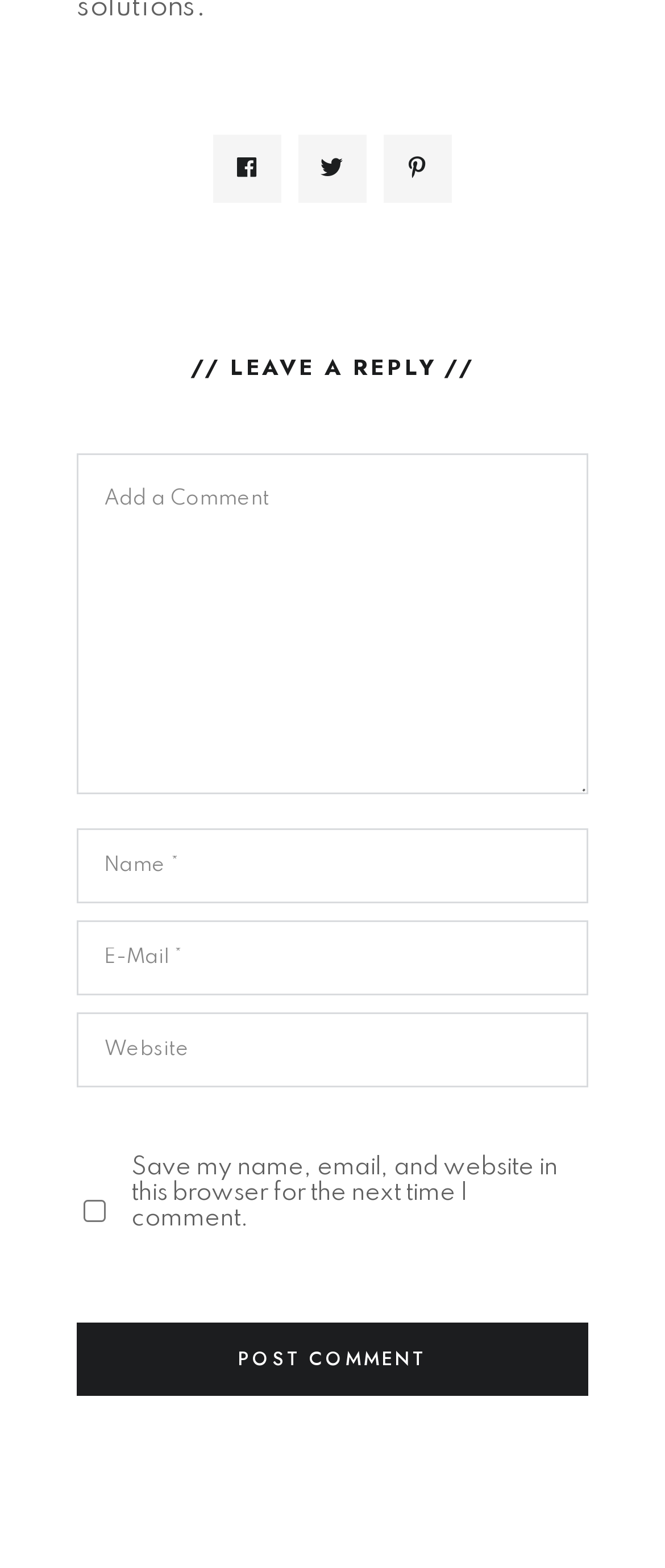Can you find the bounding box coordinates for the element that needs to be clicked to execute this instruction: "Type your name"? The coordinates should be given as four float numbers between 0 and 1, i.e., [left, top, right, bottom].

[0.115, 0.528, 0.885, 0.576]